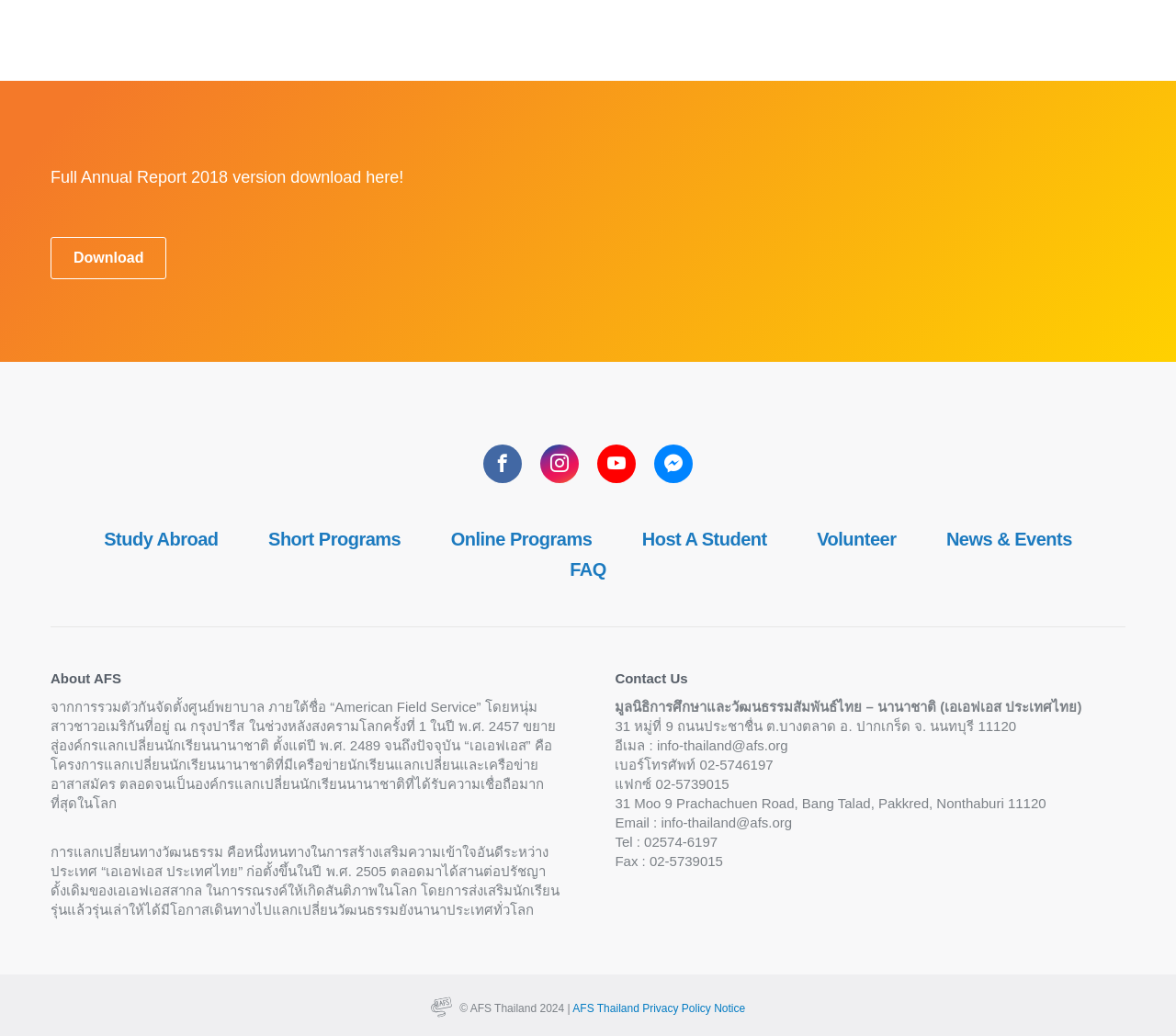Answer the question briefly using a single word or phrase: 
What social media platforms does AFS have?

Facebook, Instagram, YouTube, Messenger